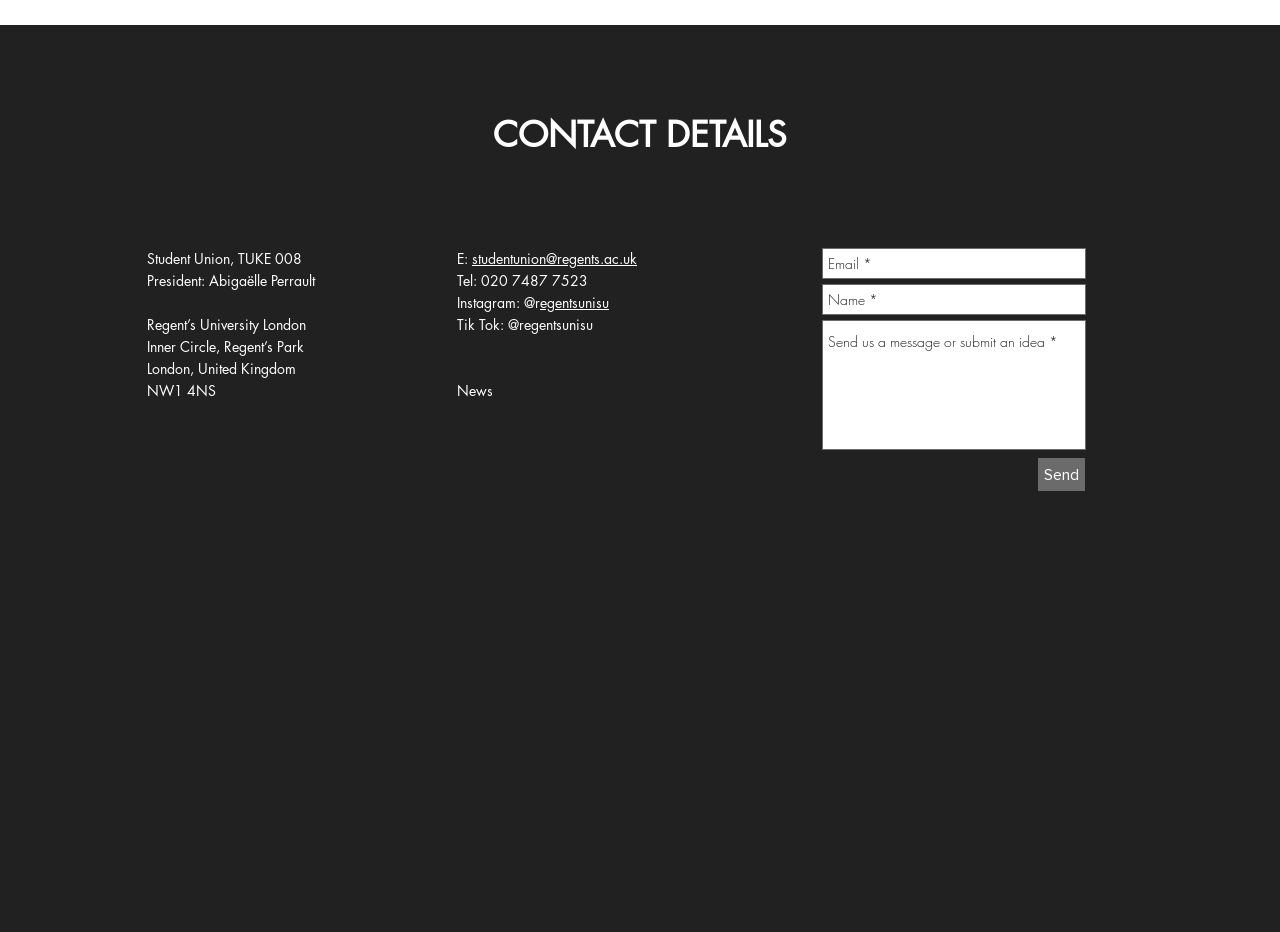Kindly determine the bounding box coordinates for the clickable area to achieve the given instruction: "Click the TikTok link".

[0.152, 0.629, 0.176, 0.661]